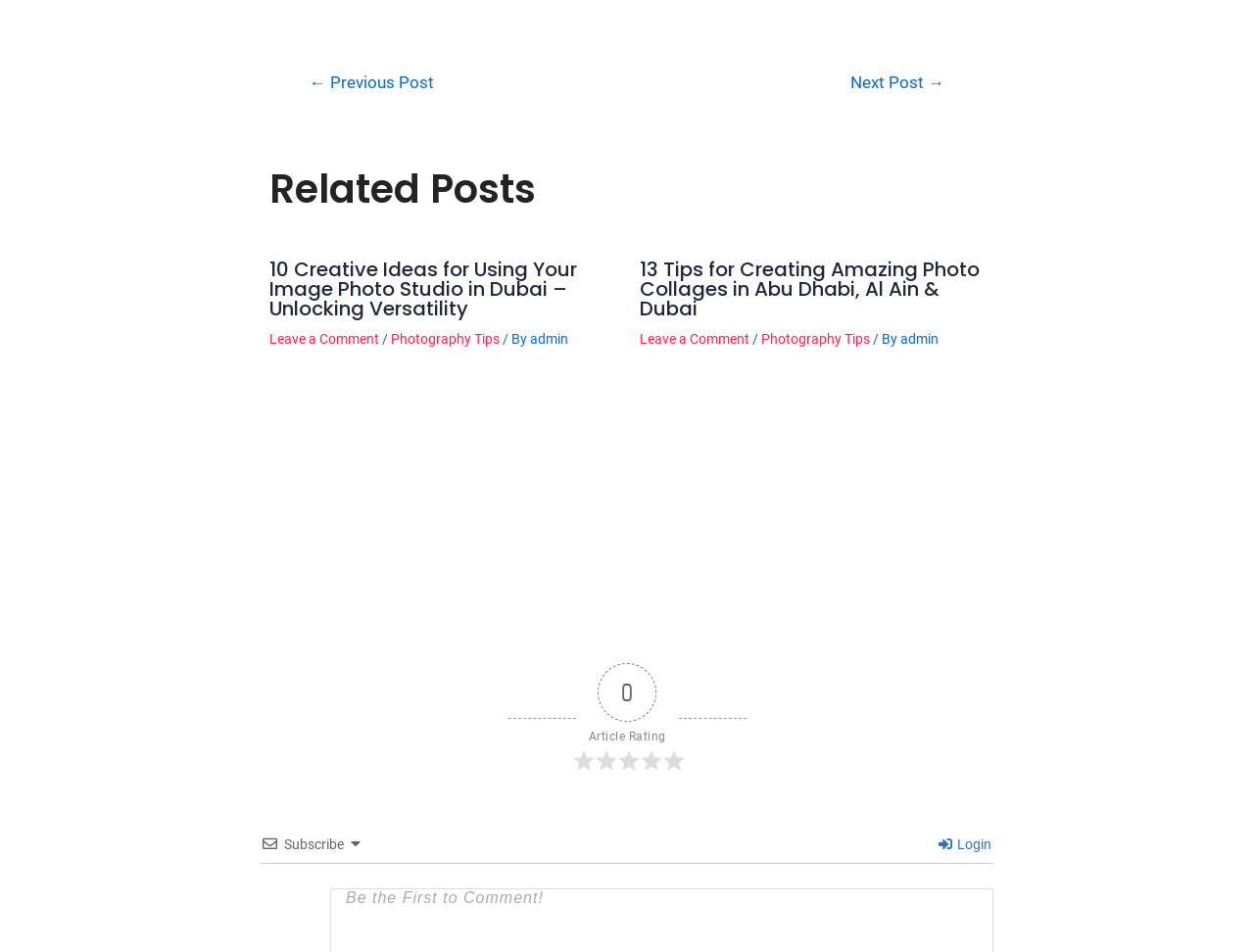Specify the bounding box coordinates of the area that needs to be clicked to achieve the following instruction: "Click on the 'Leave a Comment' link".

[0.215, 0.347, 0.302, 0.364]